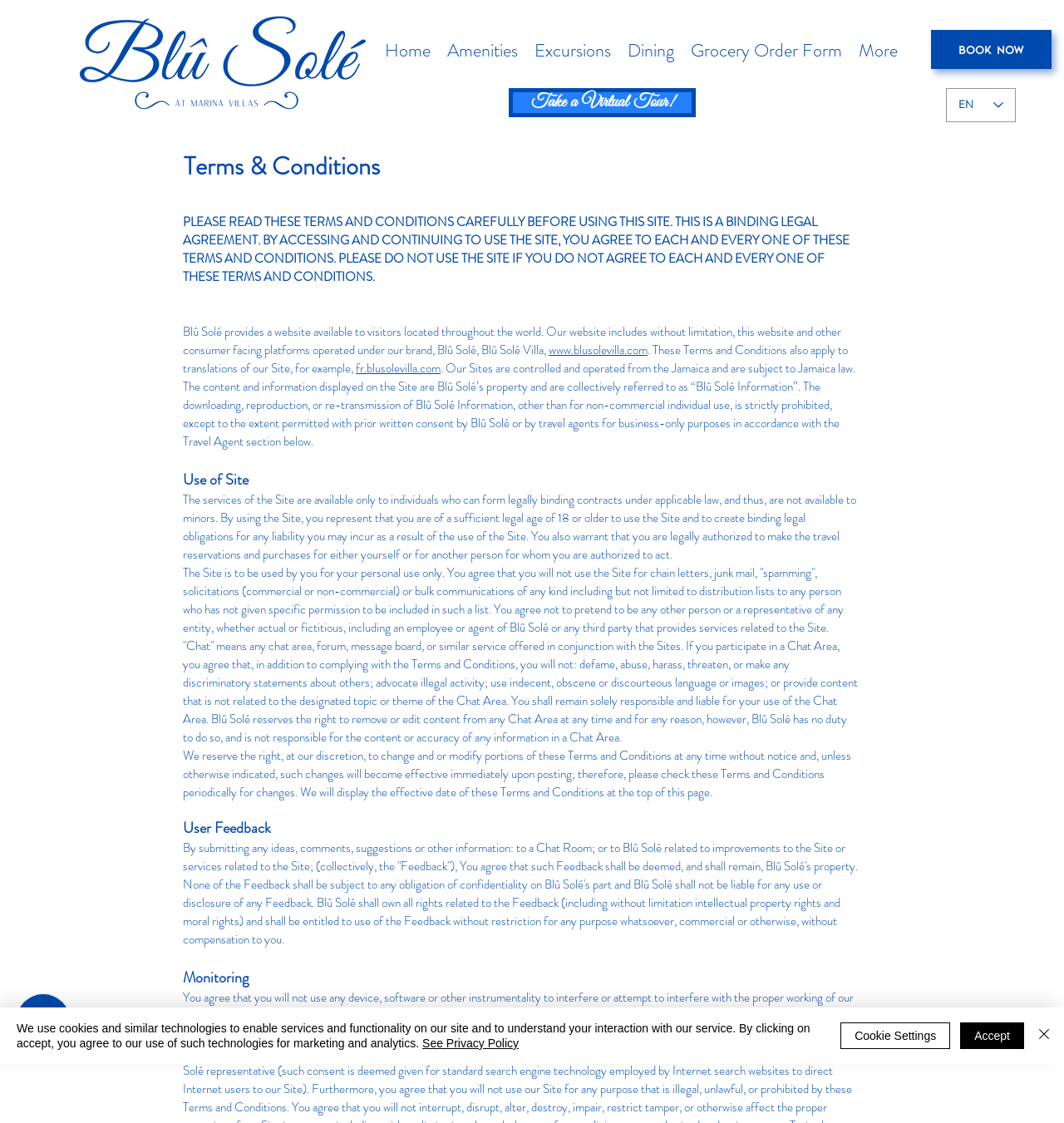Determine the bounding box coordinates of the area to click in order to meet this instruction: "Select a language from the Language Selector".

[0.889, 0.078, 0.955, 0.109]